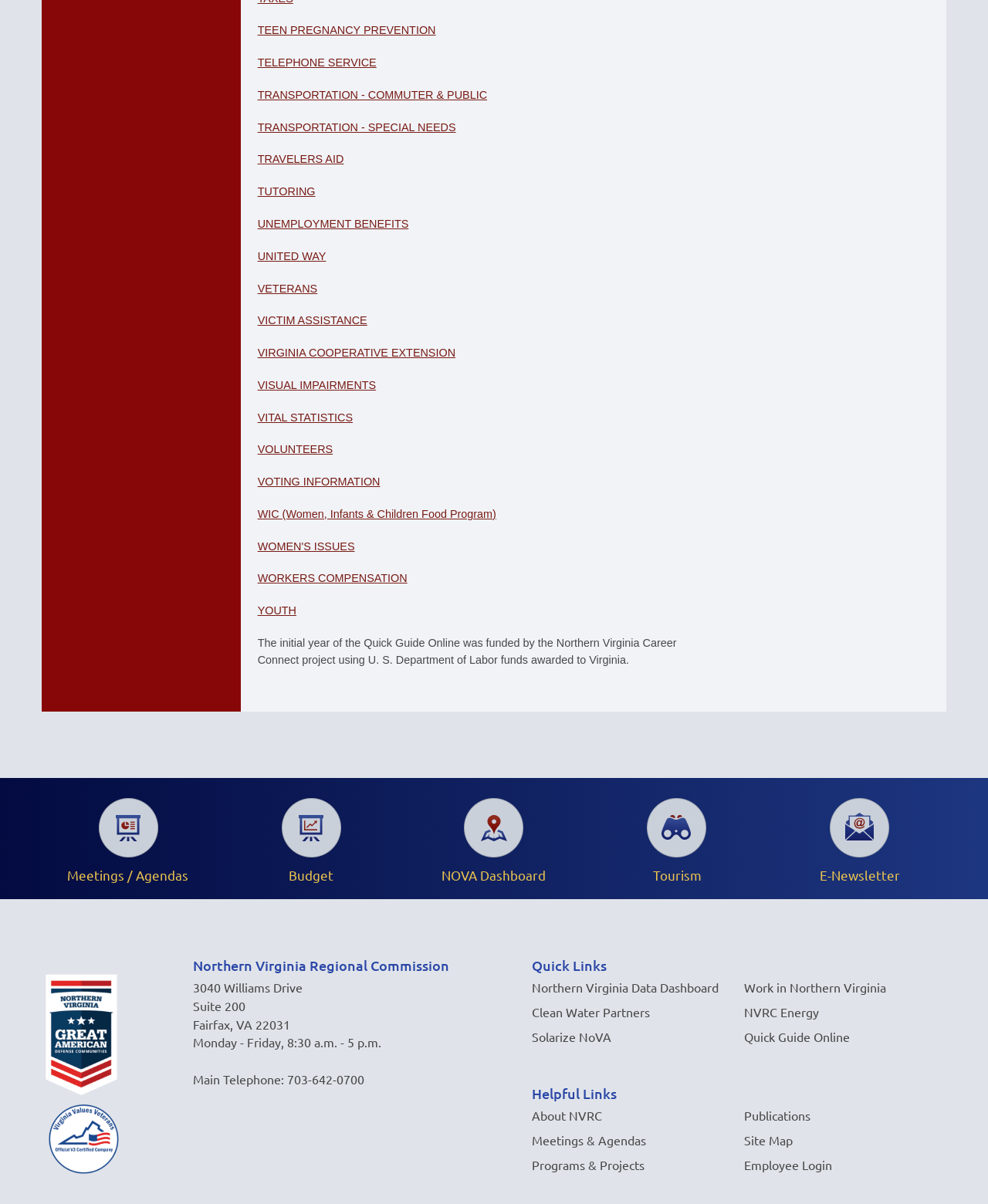Given the webpage screenshot, identify the bounding box of the UI element that matches this description: "NVRC Energy".

[0.753, 0.82, 0.829, 0.833]